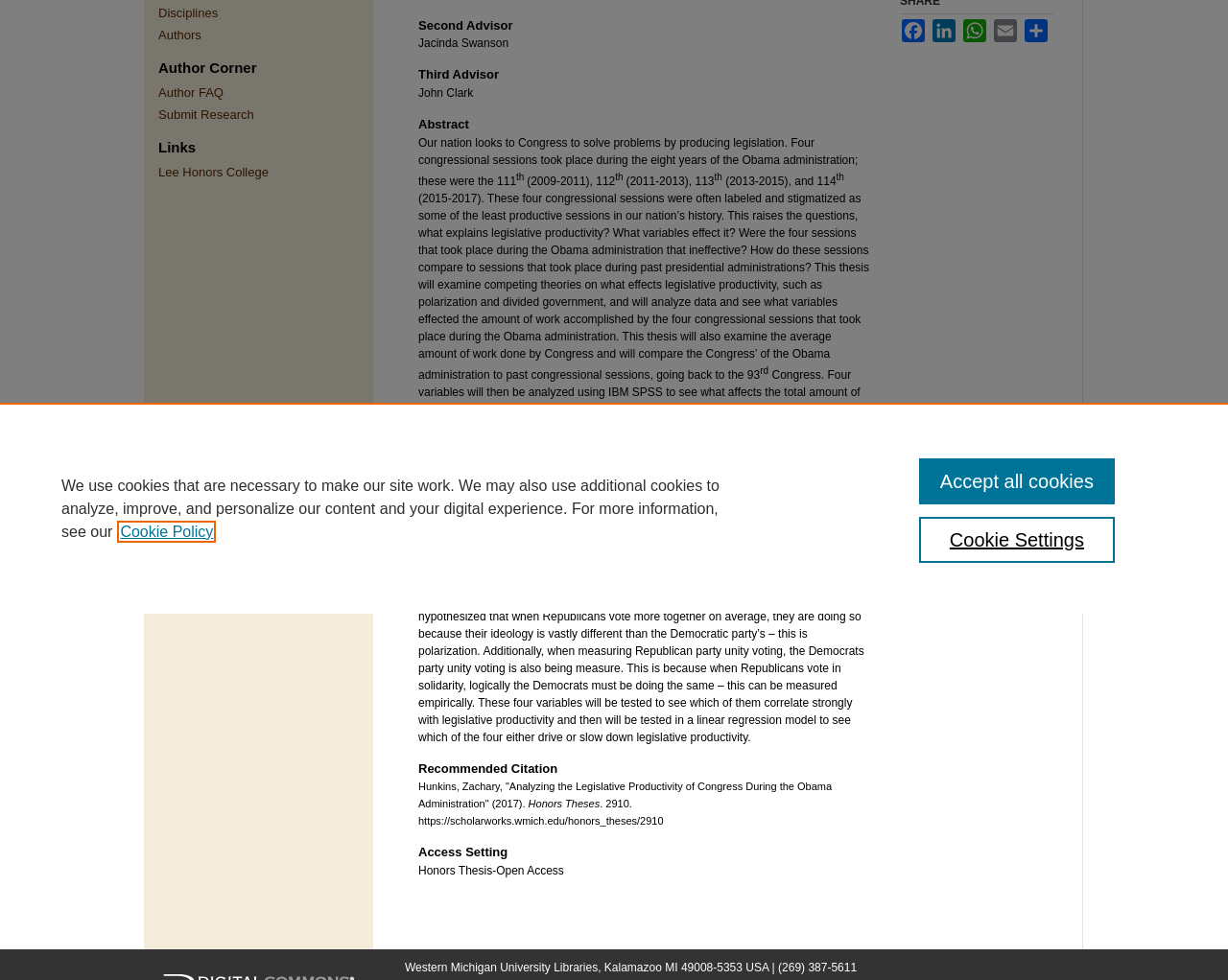Find the bounding box coordinates of the UI element according to this description: "Accept all cookies".

[0.748, 0.468, 0.908, 0.515]